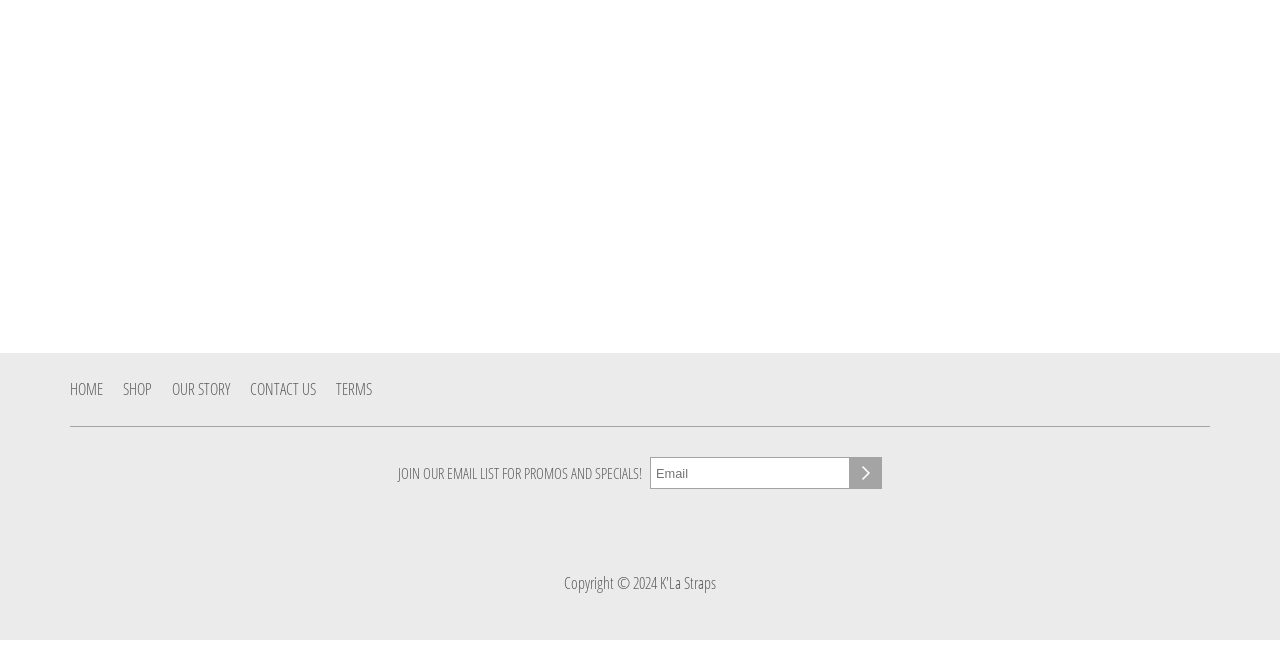From the element description @clairemontcommunications and @yellowdogcreative g, predict the bounding box coordinates of the UI element. The coordinates must be specified in the format (top-left x, top-left y, bottom-right x, bottom-right y) and should be within the 0 to 1 range.

None